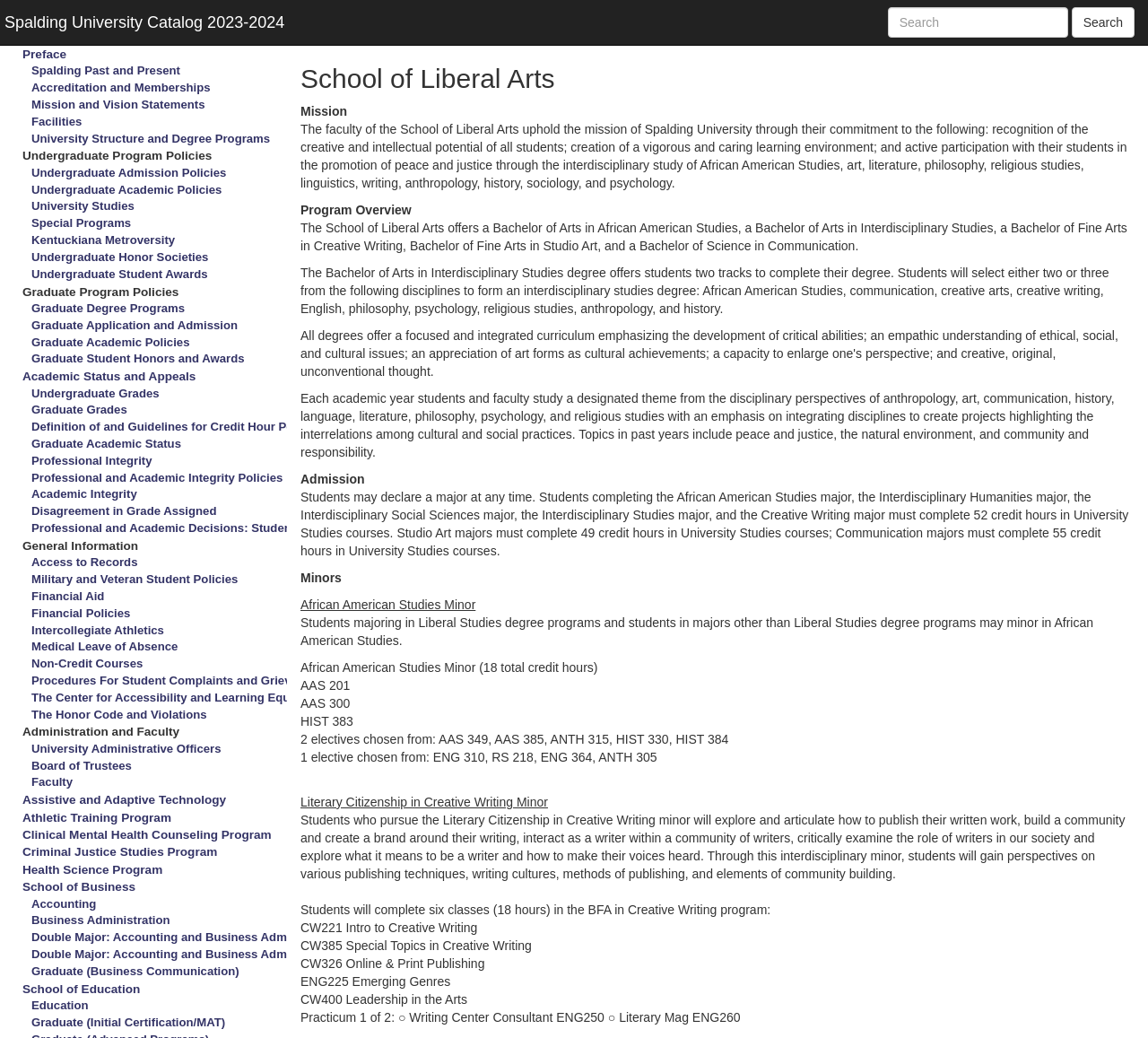Predict the bounding box coordinates of the area that should be clicked to accomplish the following instruction: "Search for a keyword". The bounding box coordinates should consist of four float numbers between 0 and 1, i.e., [left, top, right, bottom].

[0.762, 0.007, 1.0, 0.036]